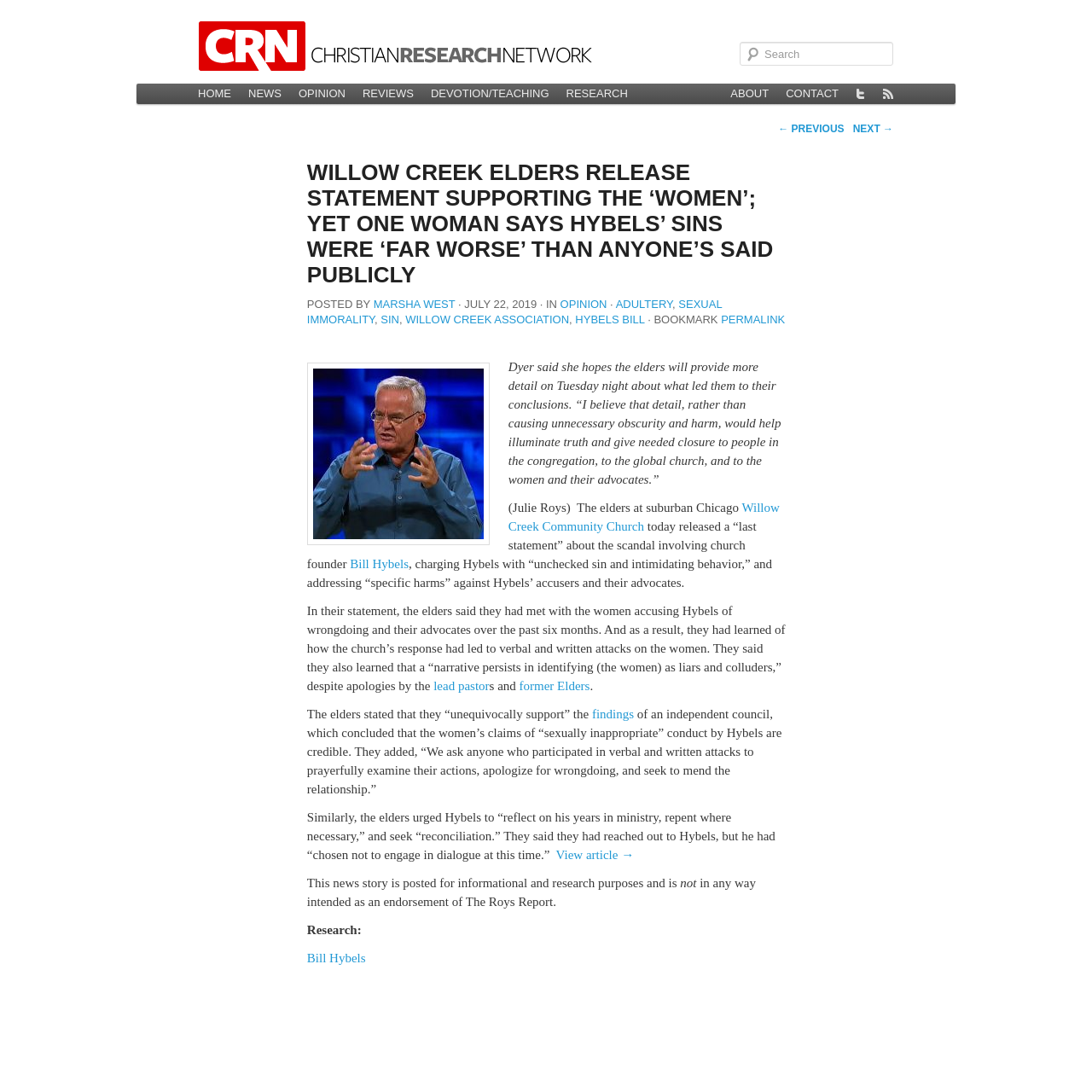Determine the bounding box coordinates of the element's region needed to click to follow the instruction: "Go to the home page". Provide these coordinates as four float numbers between 0 and 1, formatted as [left, top, right, bottom].

[0.173, 0.077, 0.22, 0.095]